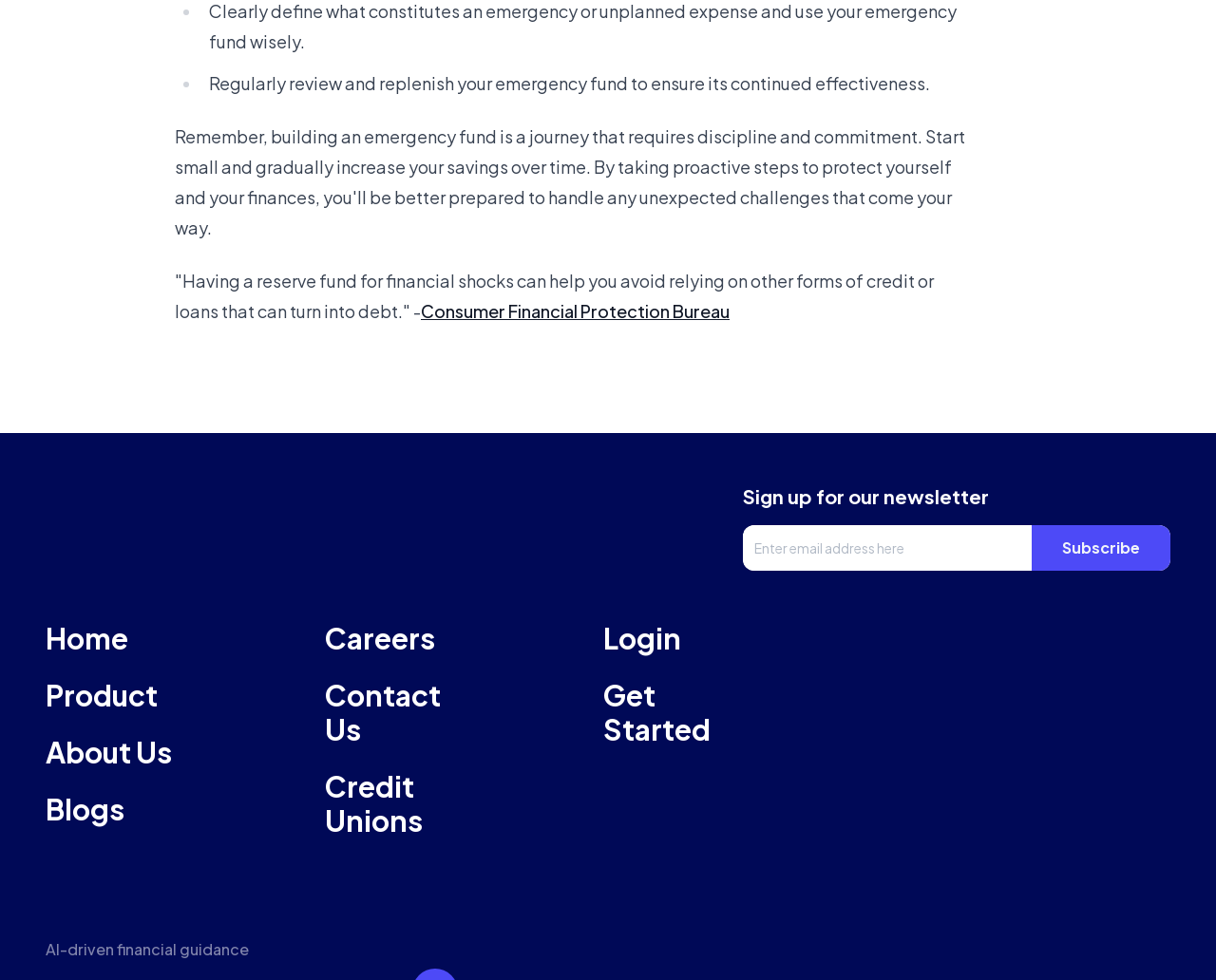What type of guidance is provided by the website?
Refer to the image and give a detailed answer to the query.

The website provides AI-driven financial guidance, as stated in the StaticText element at the bottom of the page.